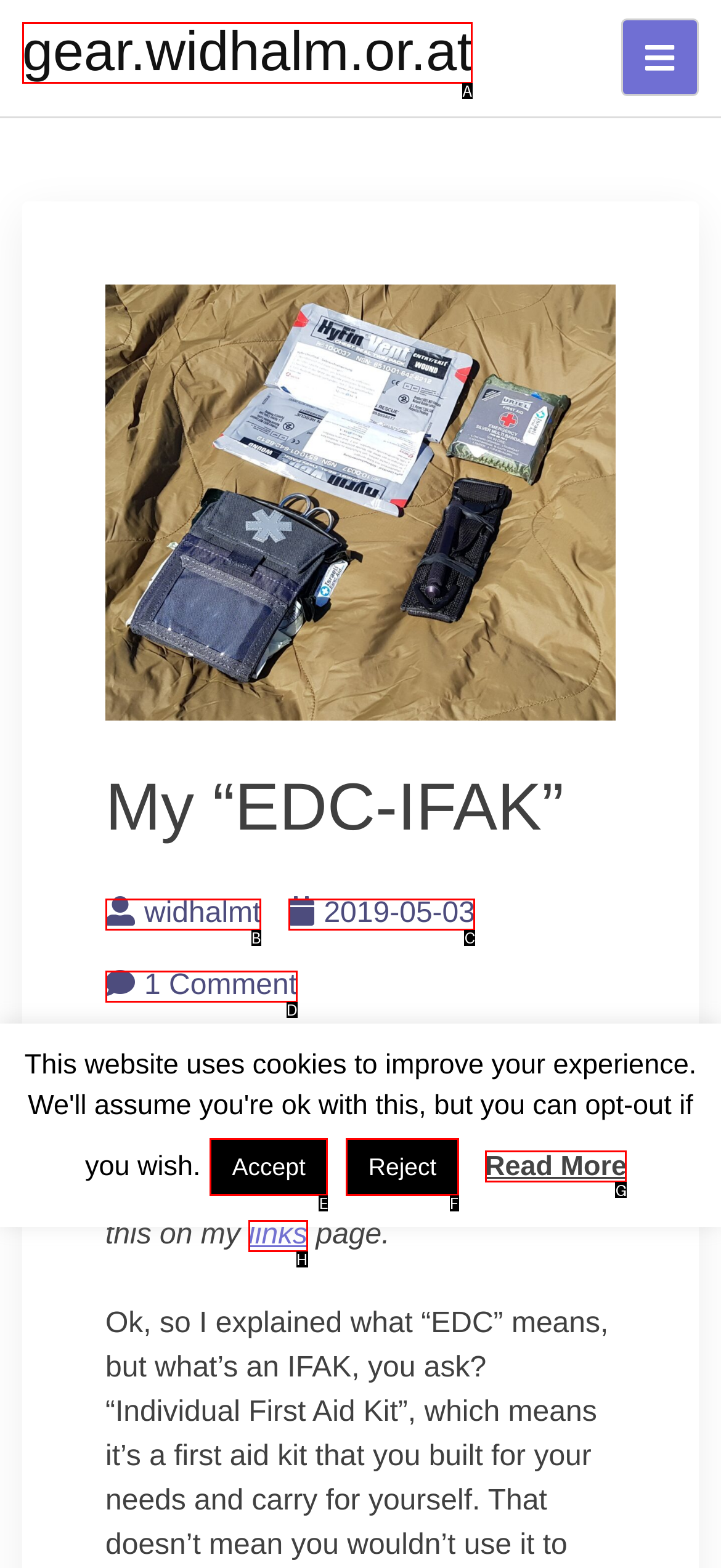Identify the correct lettered option to click in order to perform this task: view post details. Respond with the letter.

G